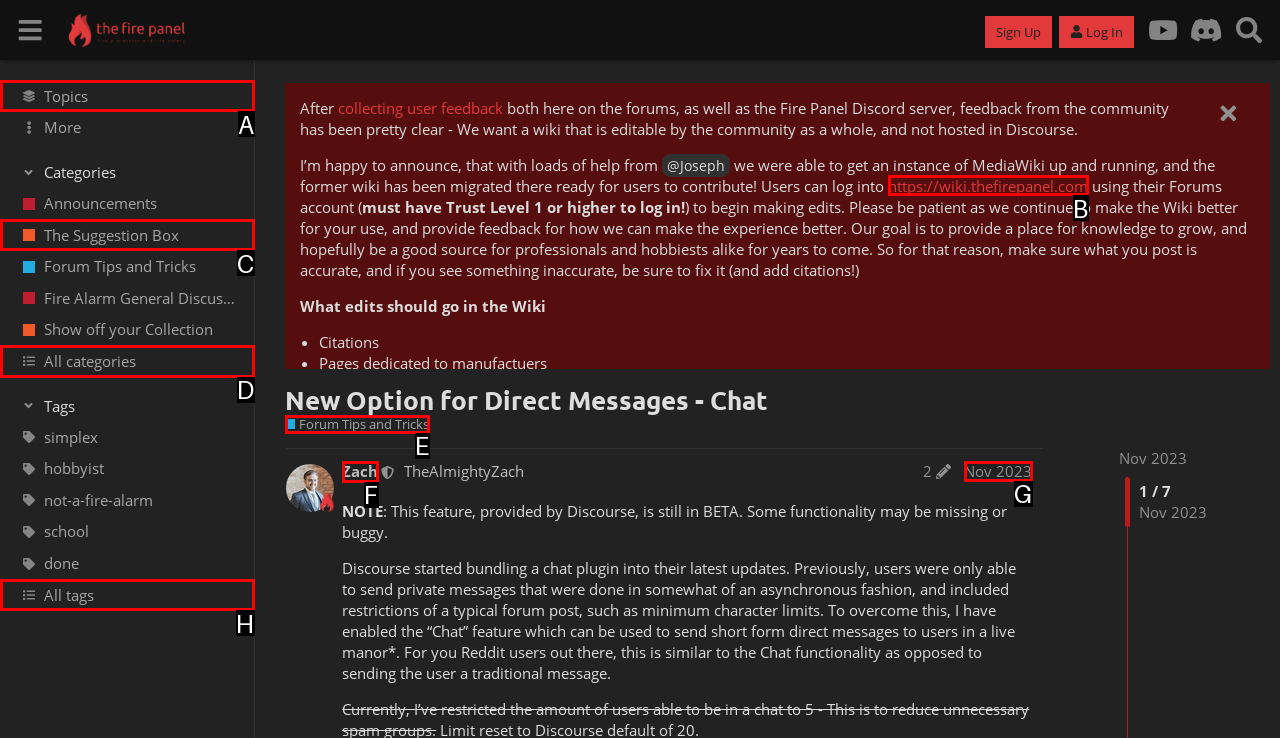Tell me which one HTML element best matches the description: The Suggestion Box
Answer with the option's letter from the given choices directly.

C